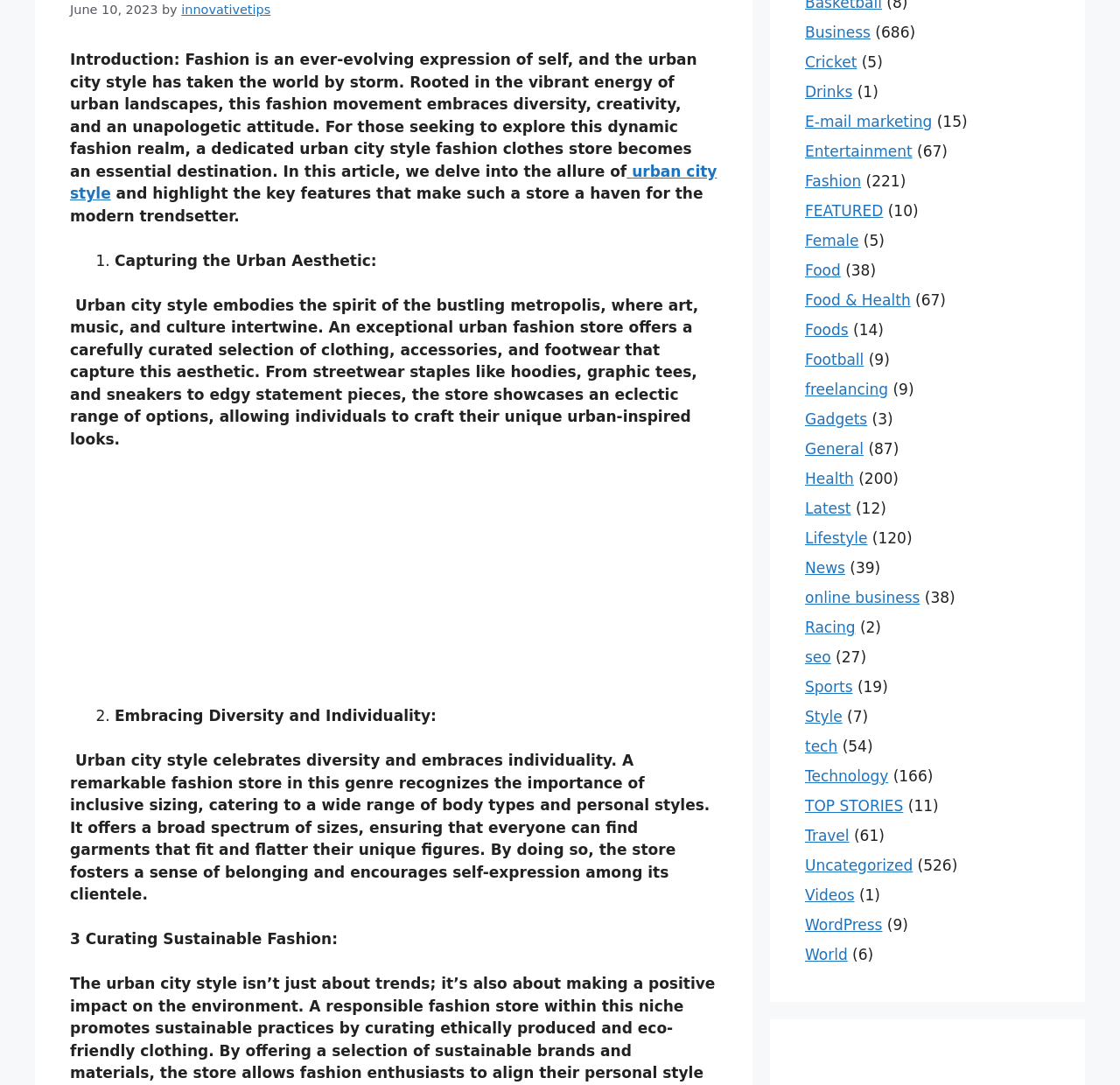Provide a brief response to the question using a single word or phrase: 
What is the date of the article?

June 10, 2023